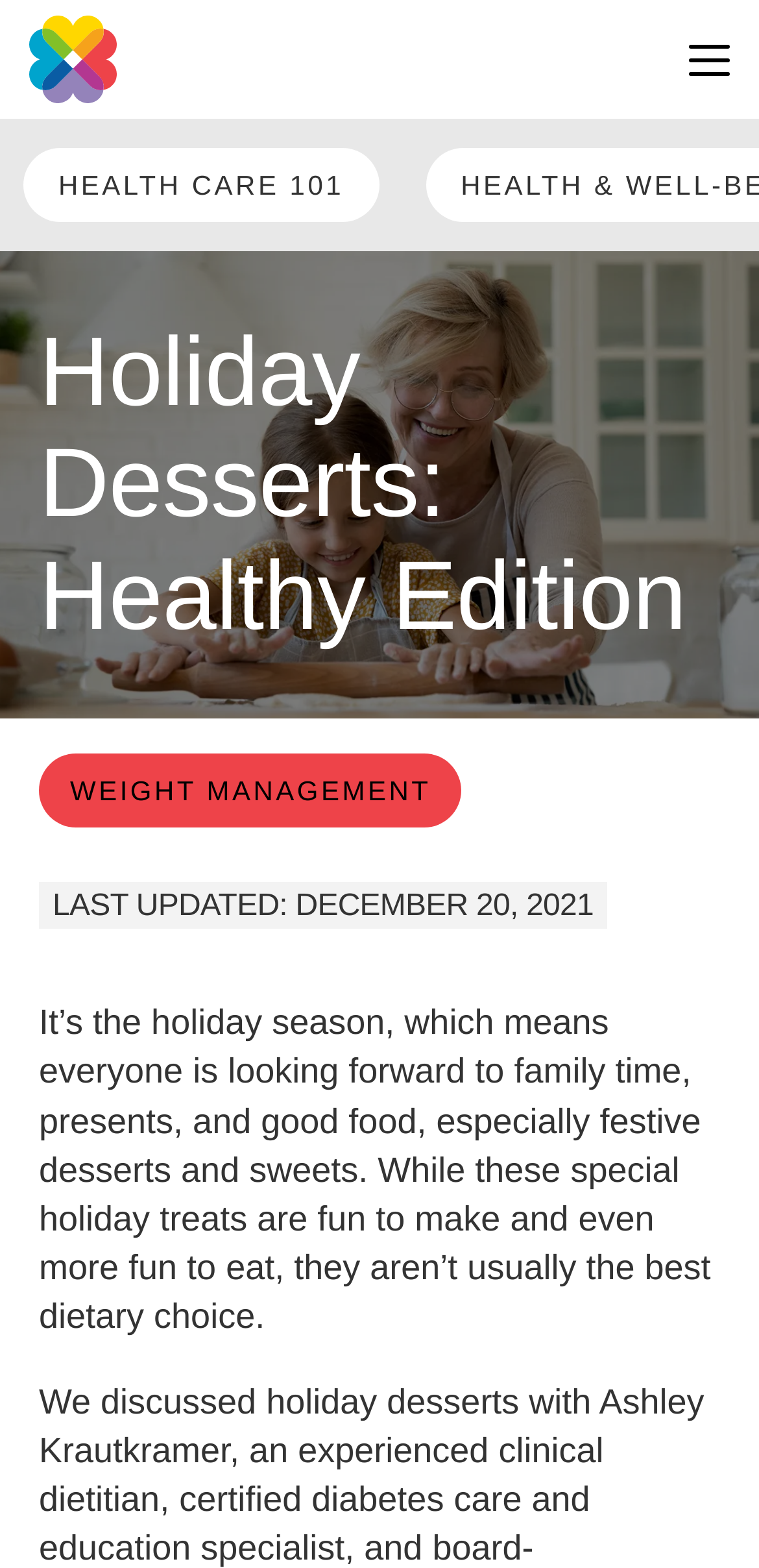Identify the bounding box of the UI element described as follows: "Health Care 101". Provide the coordinates as four float numbers in the range of 0 to 1 [left, top, right, bottom].

[0.031, 0.094, 0.499, 0.142]